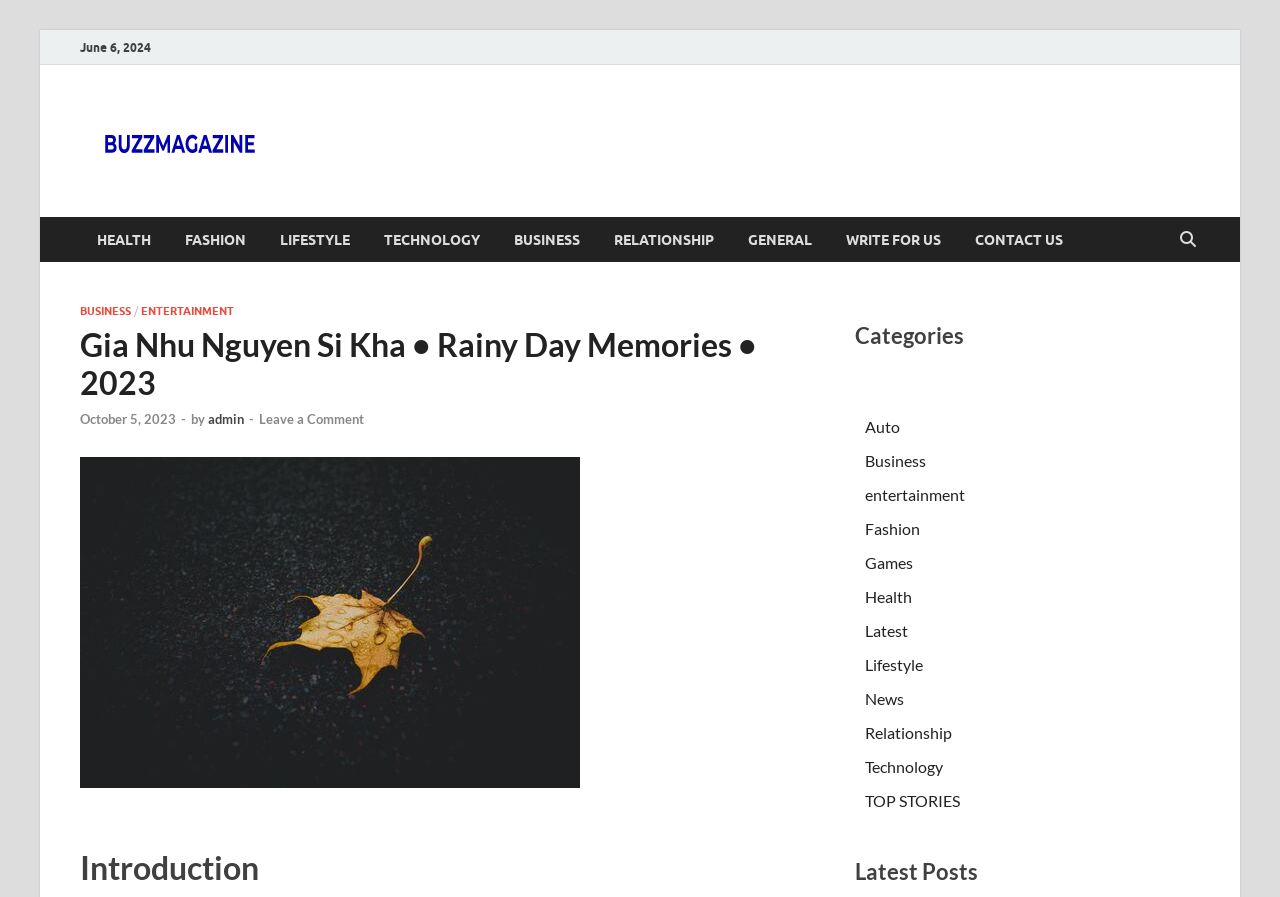Specify the bounding box coordinates for the region that must be clicked to perform the given instruction: "Visit the HEALTH category".

[0.062, 0.242, 0.131, 0.292]